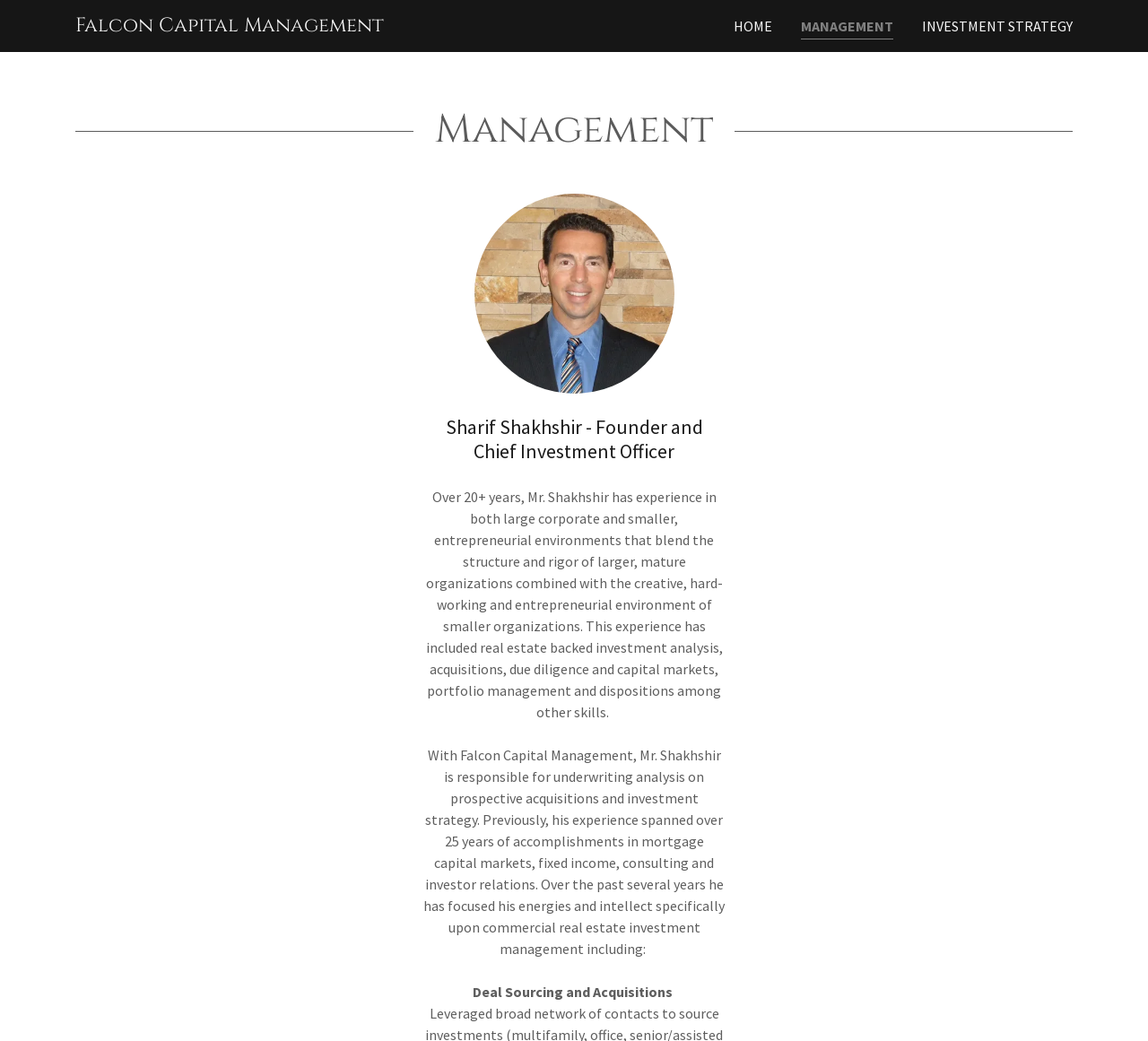What is the experience of Mr. Shakhshir in years?
Analyze the image and provide a thorough answer to the question.

I found the answer by reading the StaticText element that describes Mr. Shakhshir's experience, which says 'Over 20+ years, Mr. Shakhshir has experience in both large corporate and smaller, entrepreneurial environments...'.